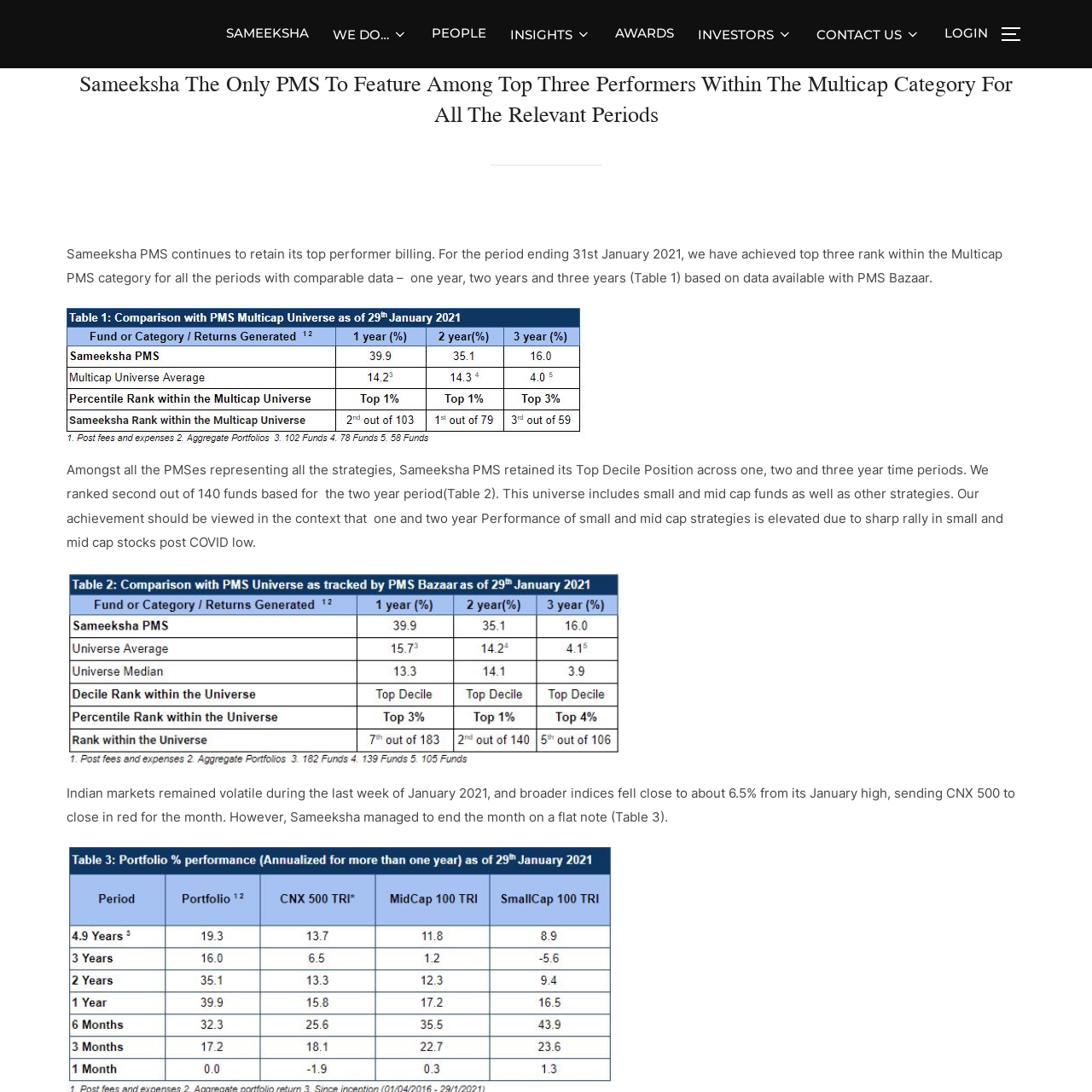Create an elaborate caption for the webpage.

The webpage is about Sameeksha, a Portfolio Management Service (PMS) that has achieved top three performer status within the multicap category for all relevant periods. 

At the top of the page, there is a horizontal navigation menu with nine links: SAMEEKSHA, WE DO…, PEOPLE, INSIGHTS, AWARDS, INVESTORS, CONTACT US, and LOGIN. 

Below the navigation menu, there is a button to toggle the sidebar and navigation. 

The main content of the page is divided into sections. The first section has a heading that repeats the title of the page, followed by a paragraph of text that describes Sameeksha PMS's achievement in retaining its top performer billing. 

Below this text, there is a figure or image, likely a table or chart, that supports the text. 

The next section has another paragraph of text that discusses Sameeksha PMS's ranking across different time periods and its performance compared to other funds. 

This text is followed by another figure or image, likely another table or chart, that provides more data to support the text. 

The final section has a paragraph of text that discusses the Indian markets' performance during the last week of January 2021 and how Sameeksha managed to end the month on a flat note.